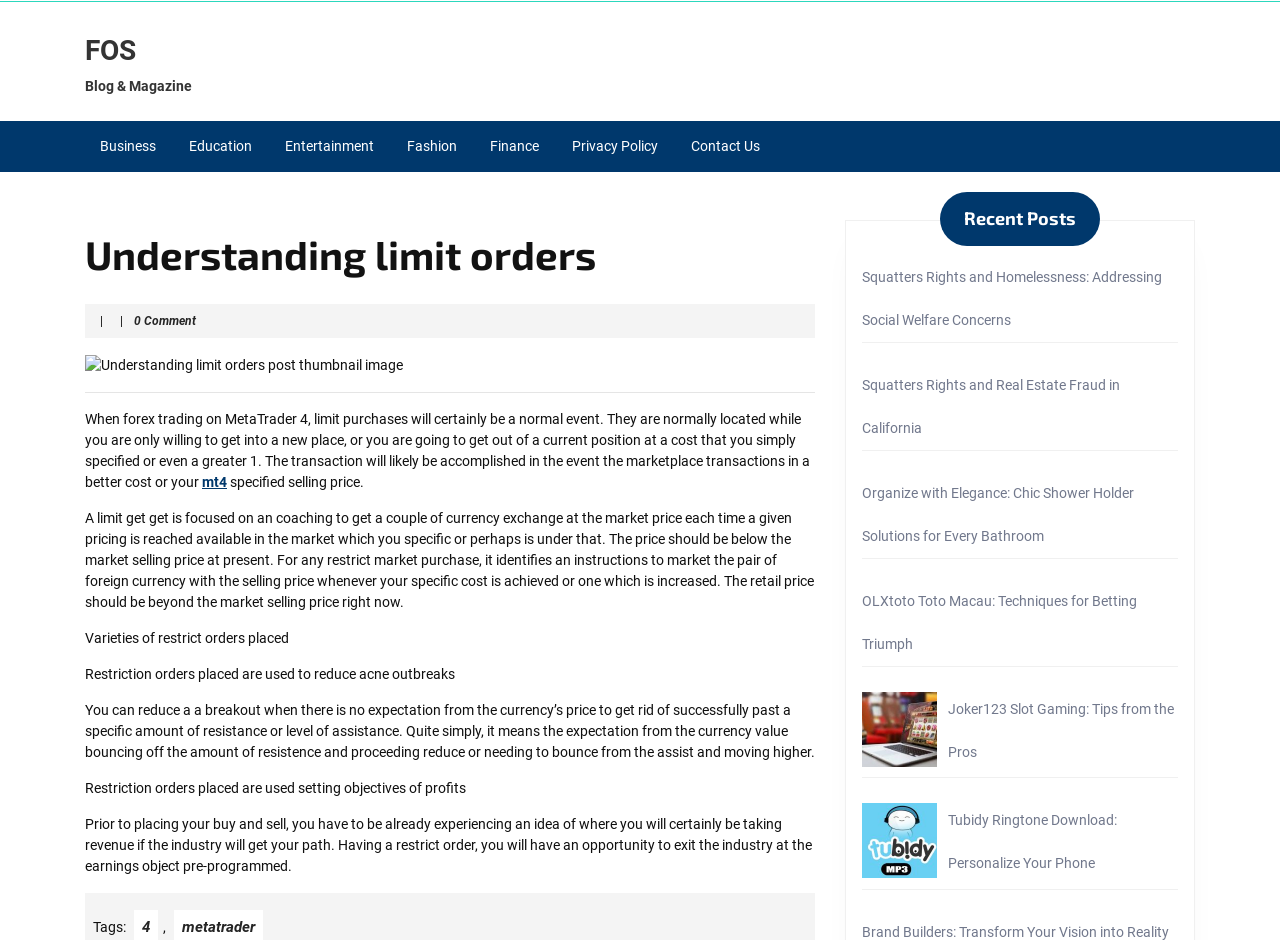How many recent posts are listed on the webpage?
Please describe in detail the information shown in the image to answer the question.

The webpage lists 5 recent posts, including 'Squatters Rights and Homelessness: Addressing Social Welfare Concerns', 'Squatters Rights and Real Estate Fraud in California', 'Organize with Elegance: Chic Shower Holder Solutions for Every Bathroom', 'OLXtoto Toto Macau: Techniques for Betting Triumph', and 'Joker123 Slot Gaming: Tips from the Pros'.